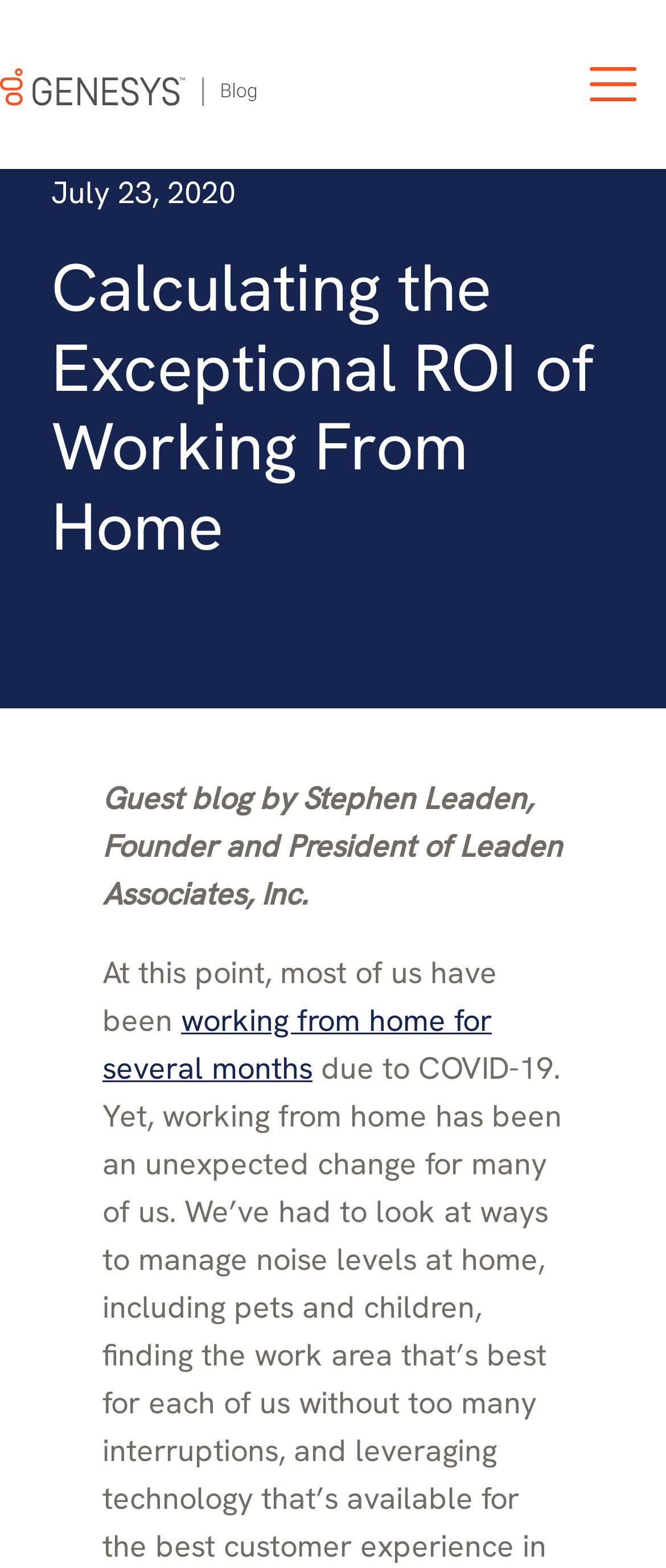Use a single word or phrase to answer this question: 
What is the name of the company mentioned in the logo?

Genesys